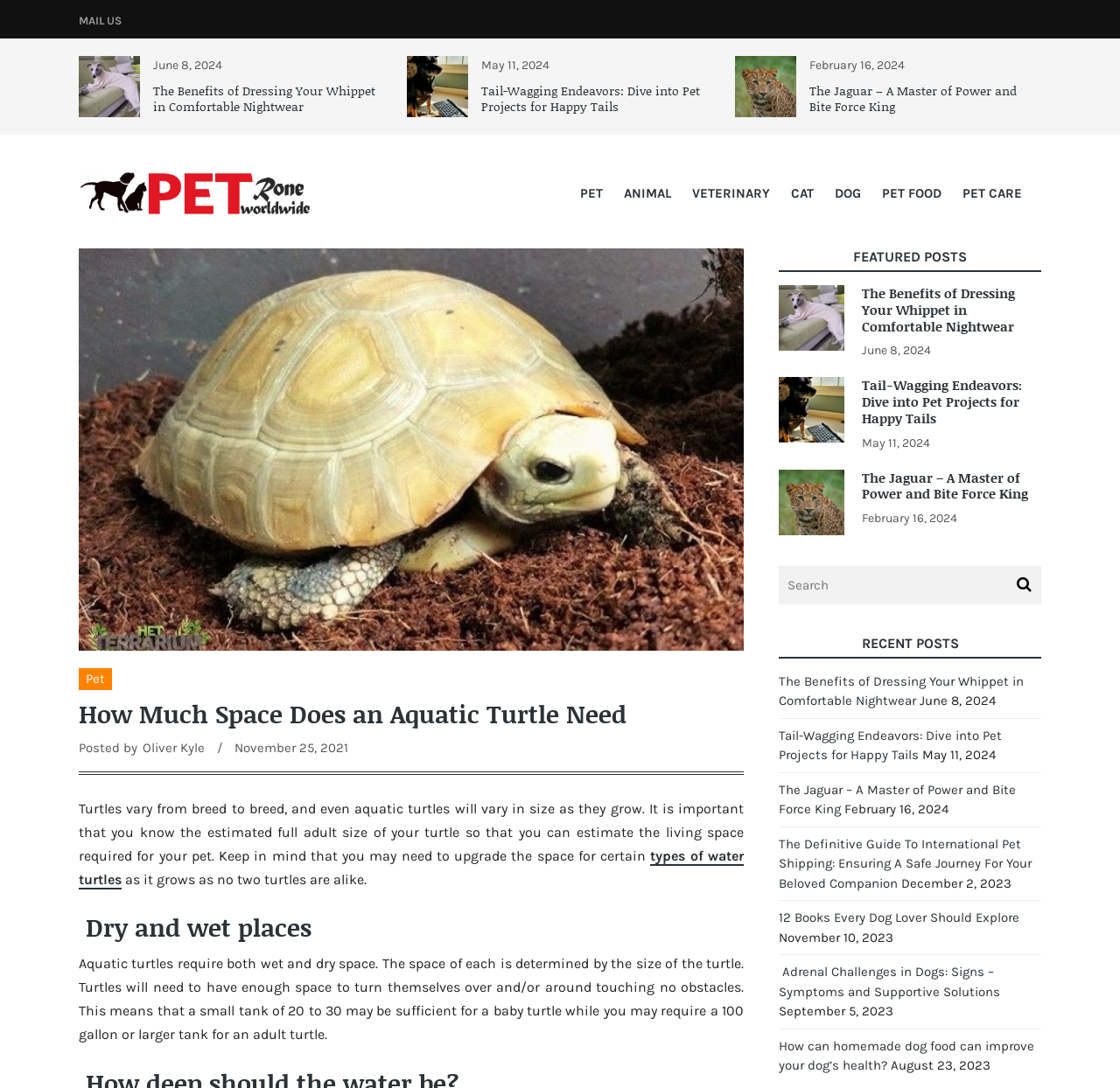Please identify the coordinates of the bounding box for the clickable region that will accomplish this instruction: "Read the article 'How Much Space Does an Aquatic Turtle Need'".

[0.07, 0.642, 0.664, 0.67]